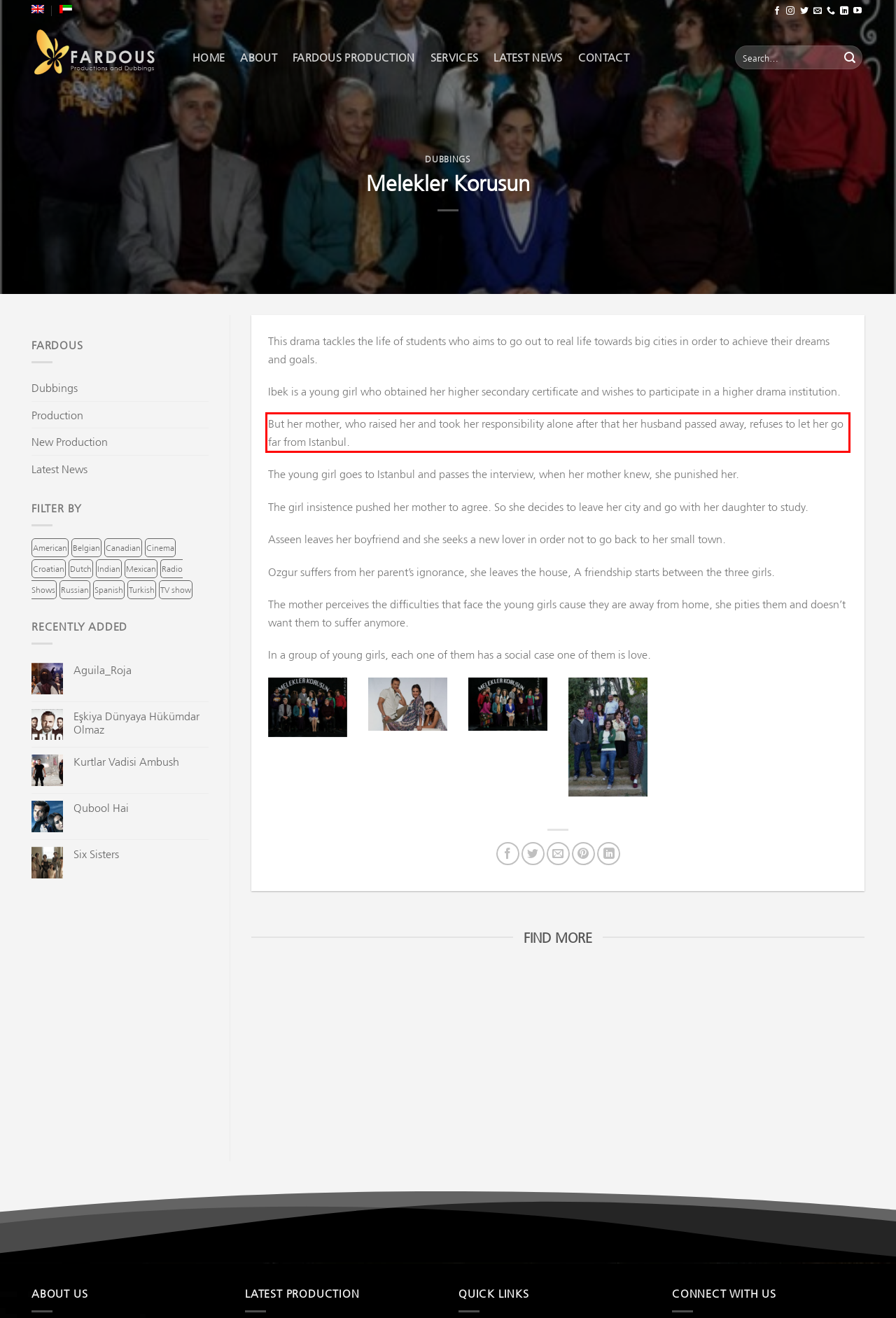By examining the provided screenshot of a webpage, recognize the text within the red bounding box and generate its text content.

But her mother, who raised her and took her responsibility alone after that her husband passed away, refuses to let her go far from Istanbul.